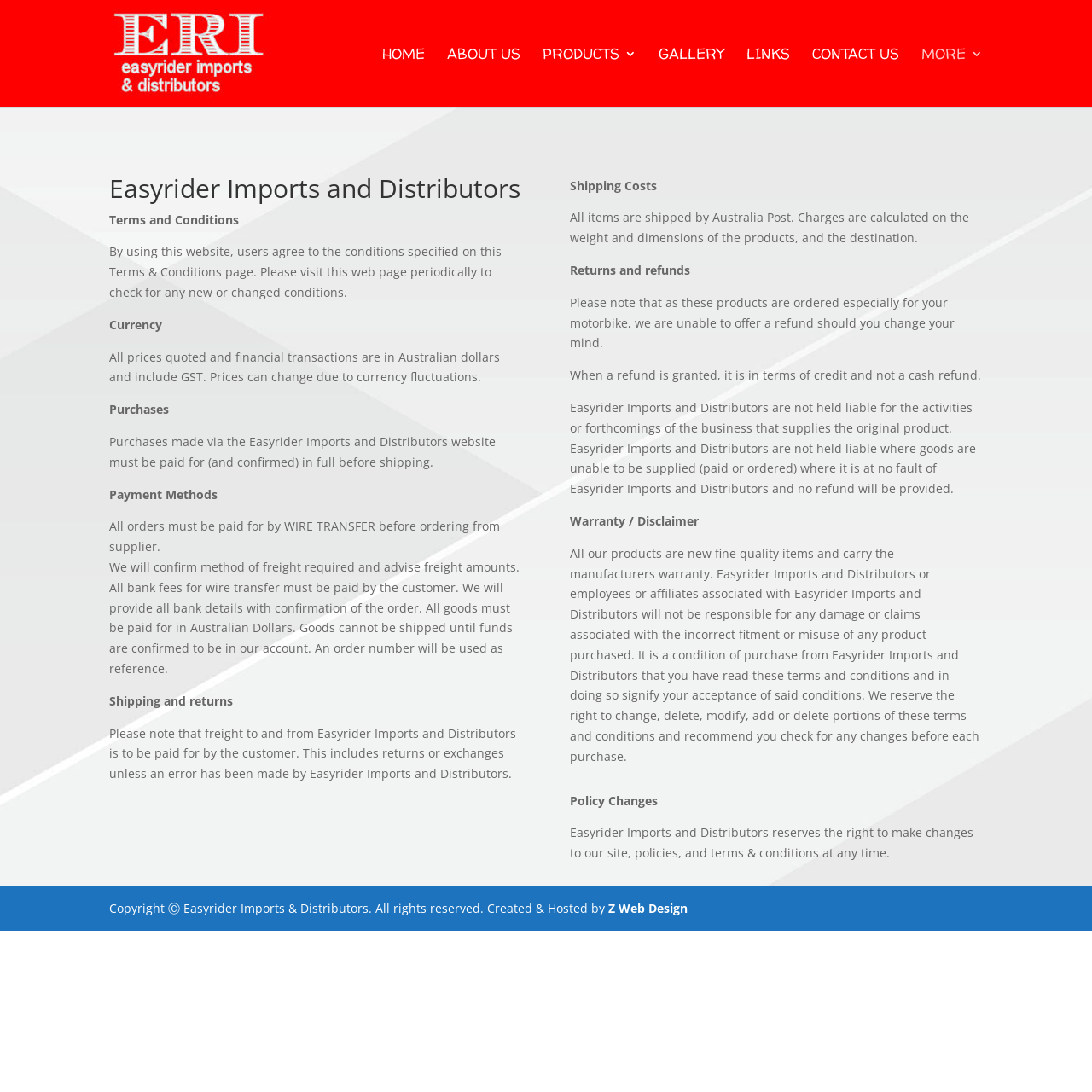Determine the bounding box coordinates of the element that should be clicked to execute the following command: "Click on CONTACT US".

[0.744, 0.044, 0.823, 0.098]